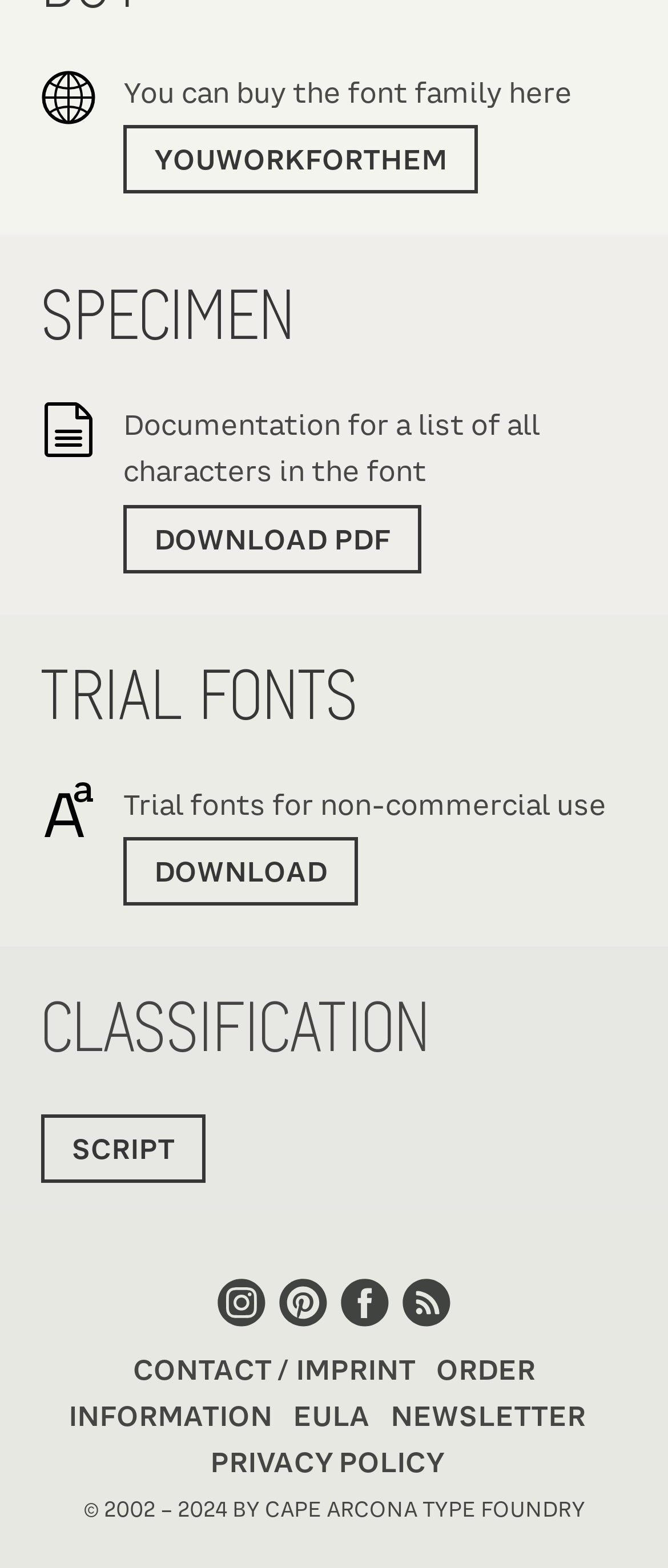Identify the bounding box coordinates for the UI element described as: "Privacy Policy".

[0.314, 0.918, 0.665, 0.947]